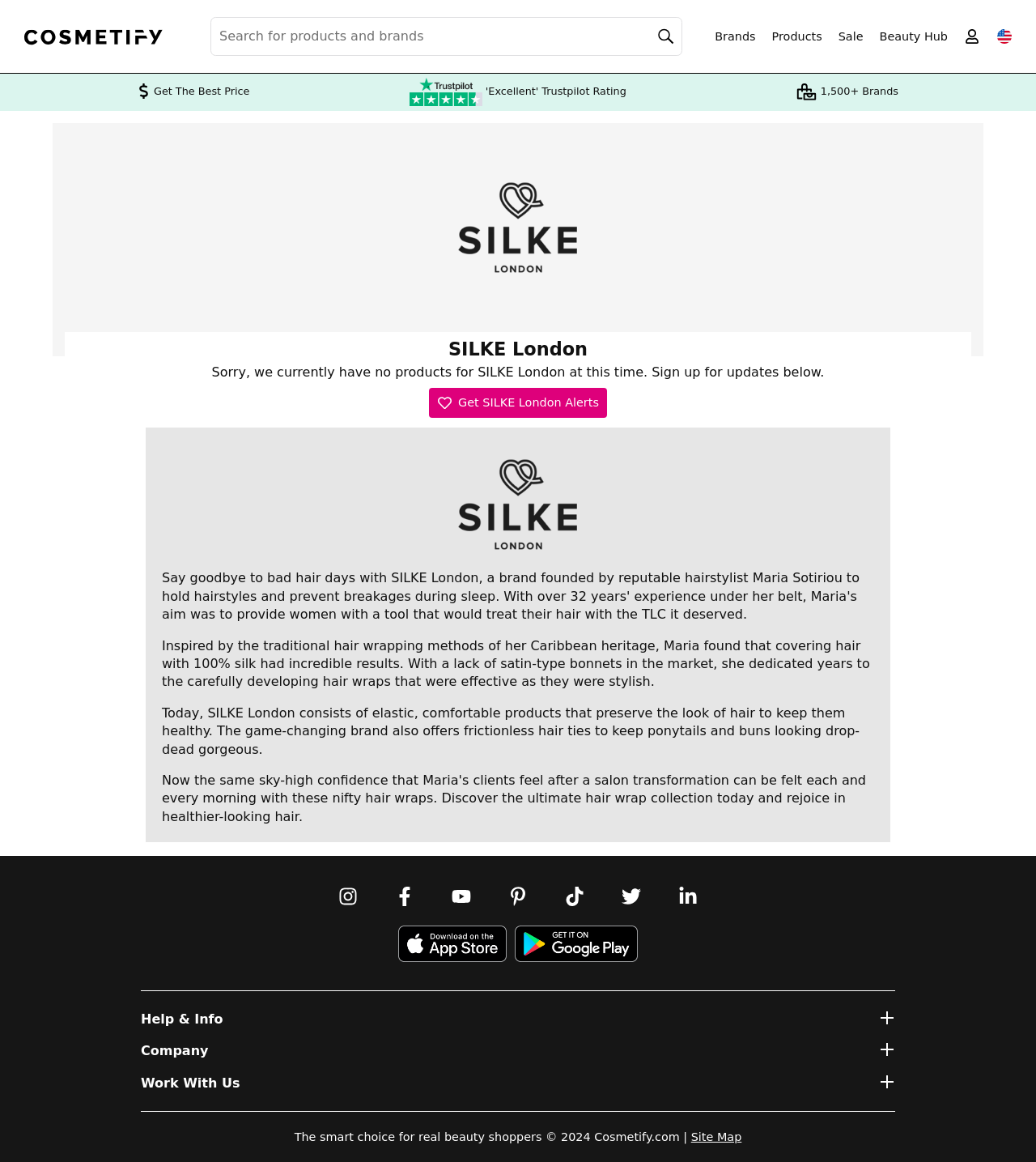What is the function of the 'Get SILKE London Alerts' button?
Using the information from the image, give a concise answer in one word or a short phrase.

Sign up for updates